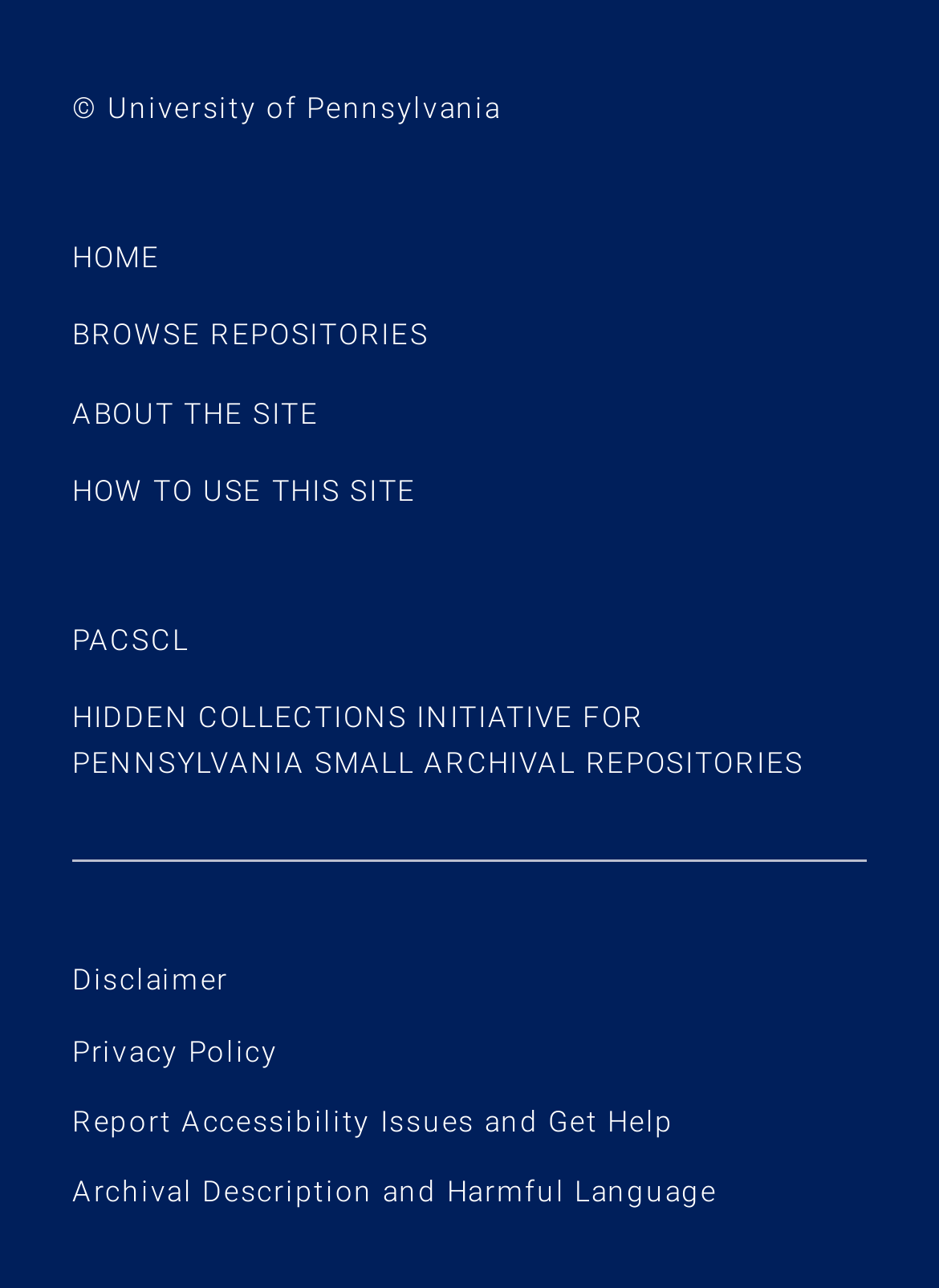What is the name of the university at the bottom of the page?
Refer to the image and give a detailed answer to the query.

I found the answer by looking at the StaticText element at the bottom of the page, which contains the copyright symbol and the university name.